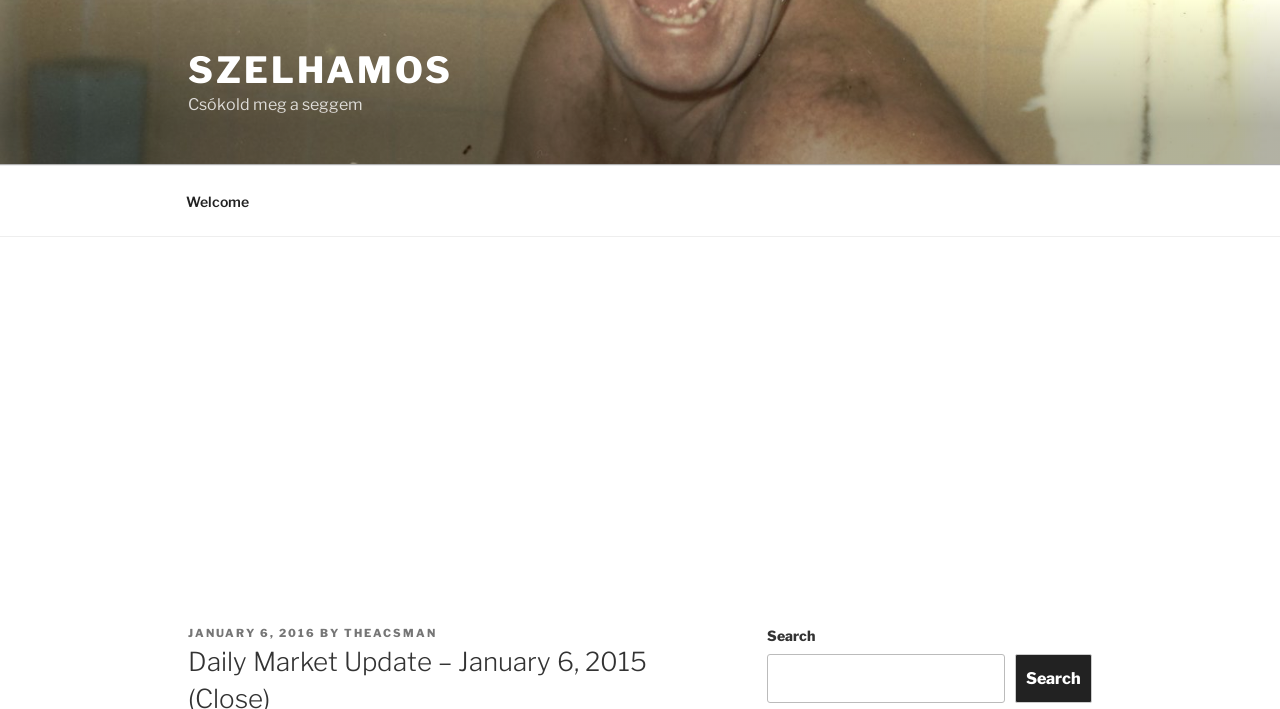Please answer the following question using a single word or phrase: 
What is the date of the posted article?

JANUARY 6, 2016